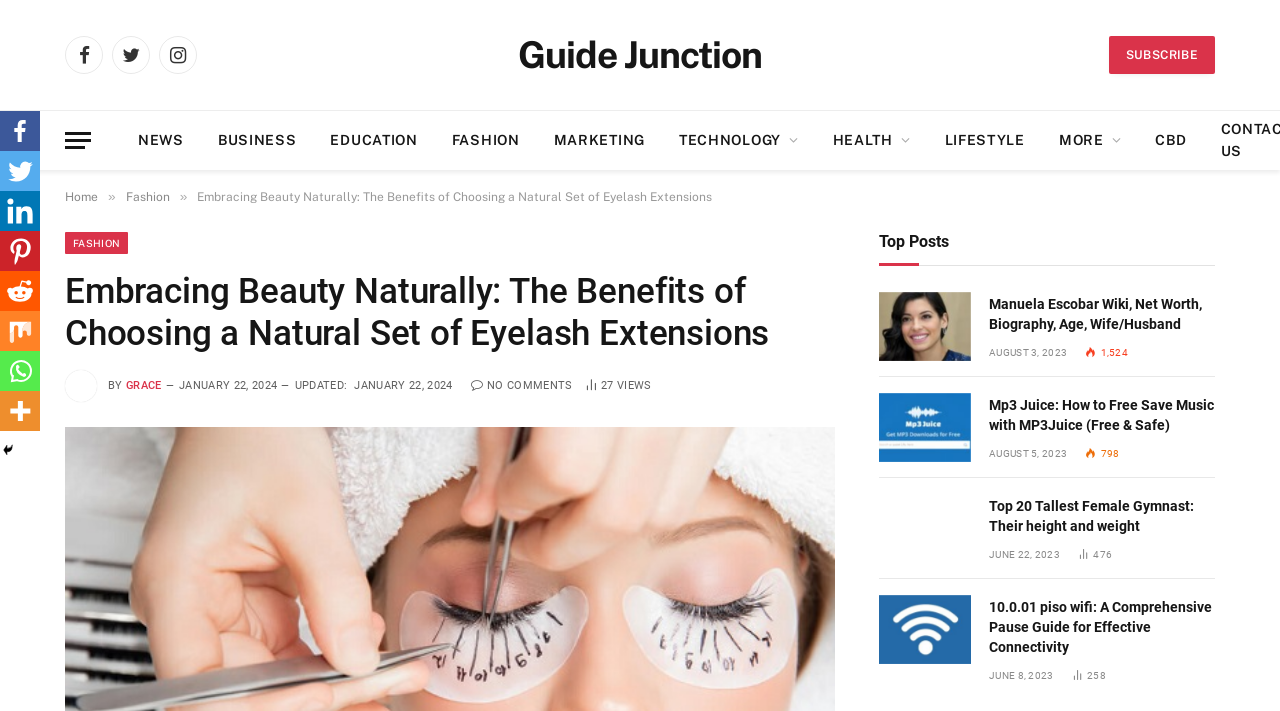Locate the bounding box coordinates of the element to click to perform the following action: 'Read the article about Manuela Escobar'. The coordinates should be given as four float values between 0 and 1, in the form of [left, top, right, bottom].

[0.687, 0.41, 0.759, 0.507]